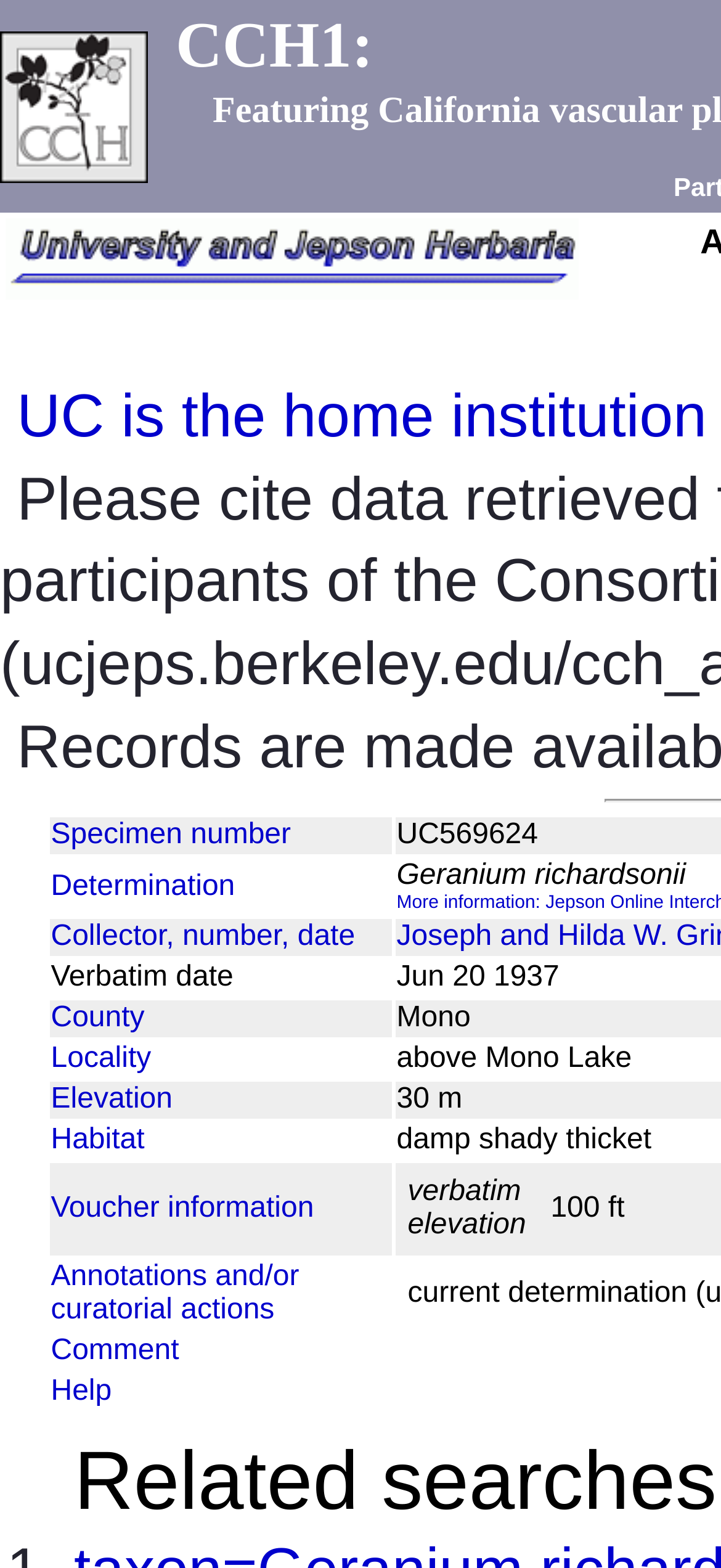Please specify the bounding box coordinates of the clickable region to carry out the following instruction: "Read annotations and/or curatorial actions". The coordinates should be four float numbers between 0 and 1, in the format [left, top, right, bottom].

[0.071, 0.805, 0.415, 0.846]